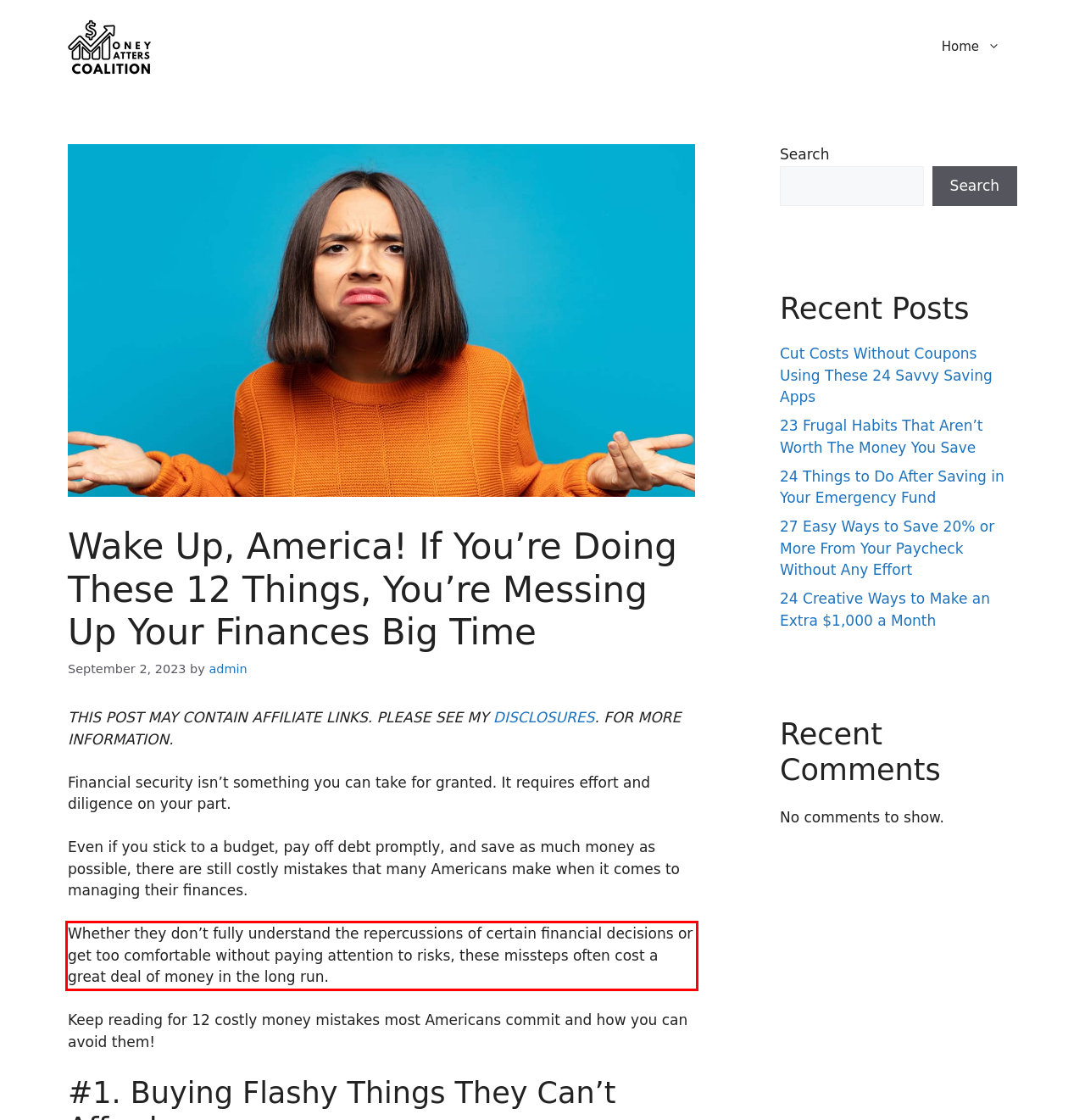Look at the screenshot of the webpage, locate the red rectangle bounding box, and generate the text content that it contains.

Whether they don’t fully understand the repercussions of certain financial decisions or get too comfortable without paying attention to risks, these missteps often cost a great deal of money in the long run.